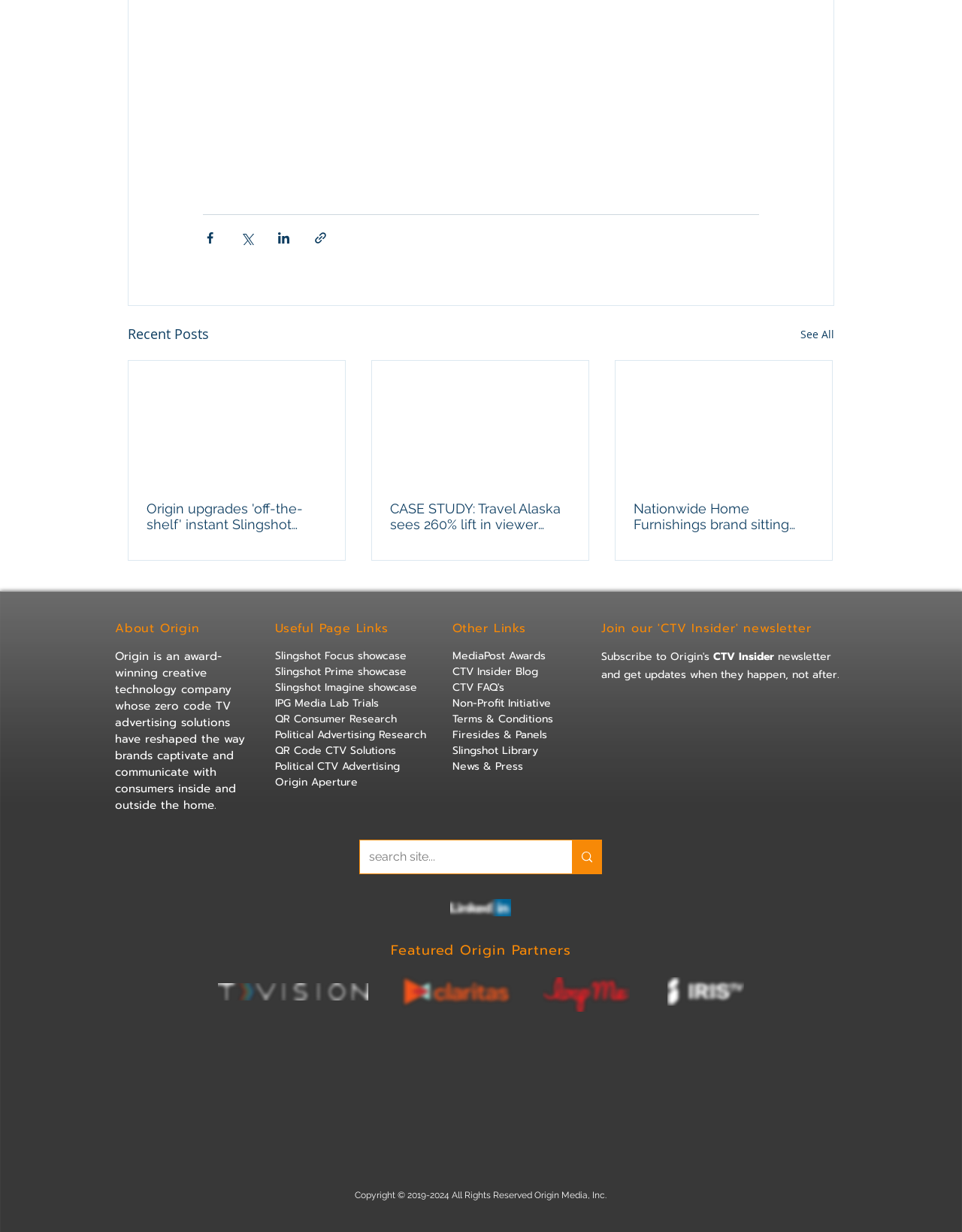Locate the bounding box coordinates of the UI element described by: "Slingshot Library". The bounding box coordinates should consist of four float numbers between 0 and 1, i.e., [left, top, right, bottom].

[0.47, 0.603, 0.559, 0.616]